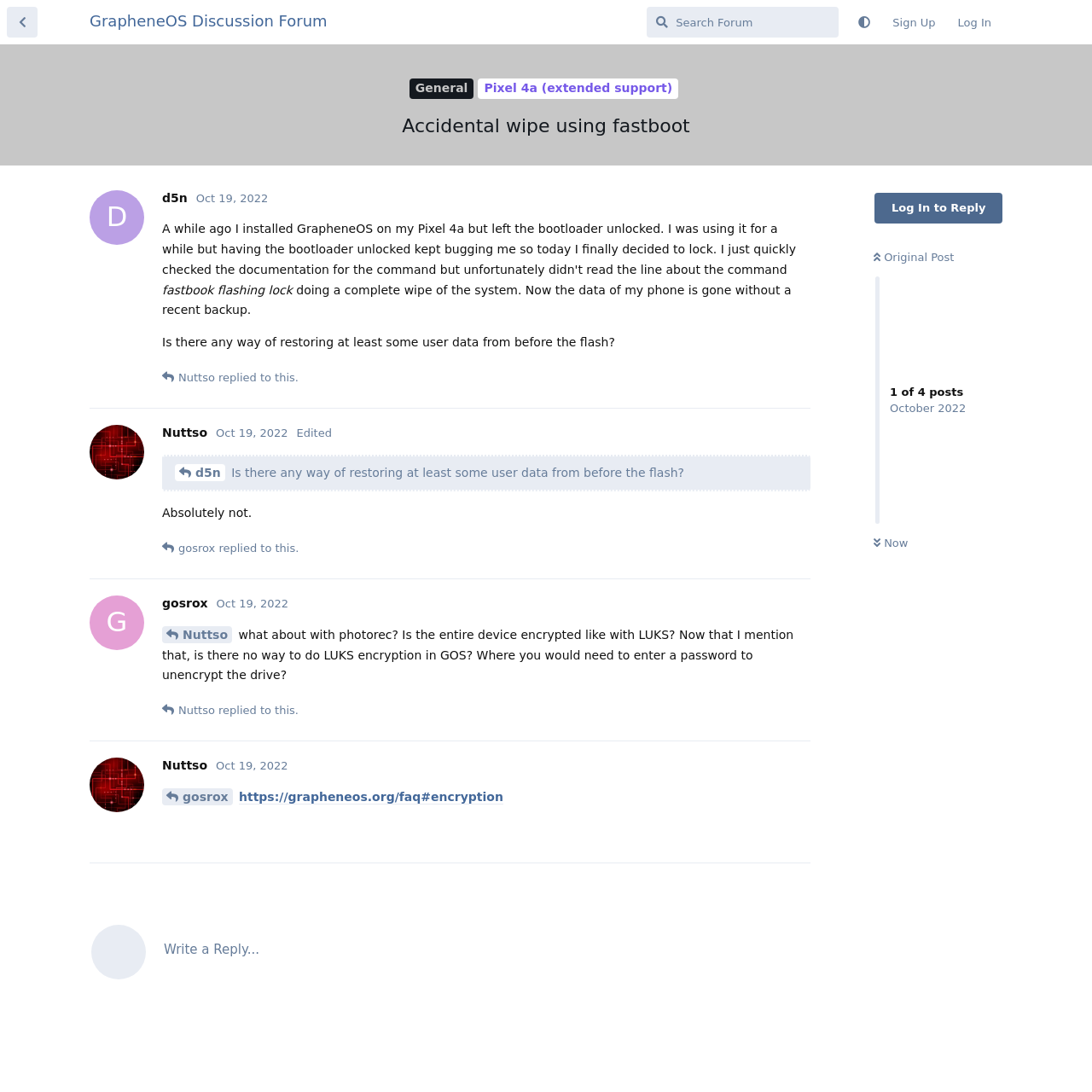Please determine the bounding box coordinates for the element with the description: "Pixel 4a (extended support)".

[0.438, 0.072, 0.621, 0.09]